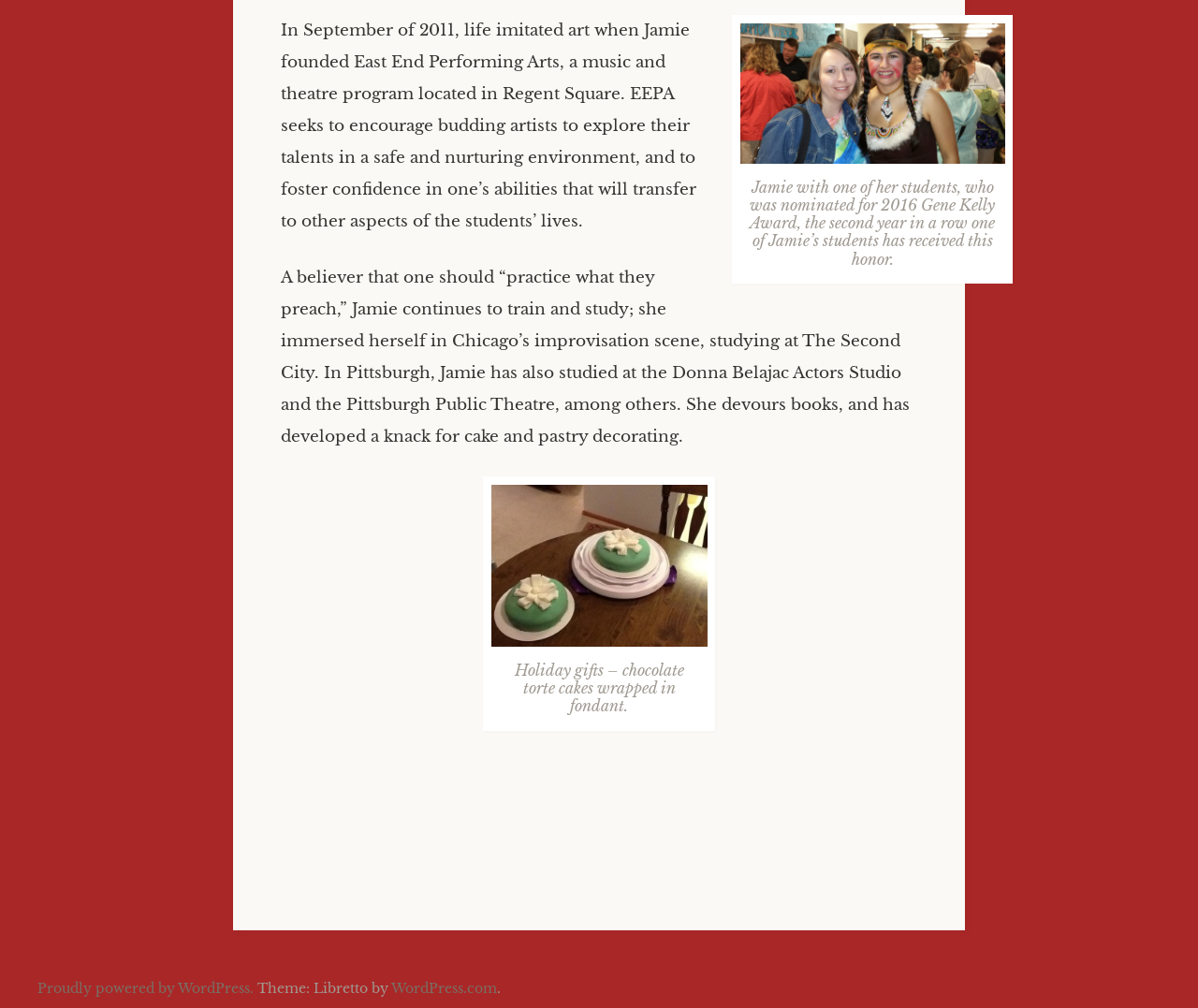Answer the question briefly using a single word or phrase: 
What is Jamie's hobby?

Cake and pastry decorating